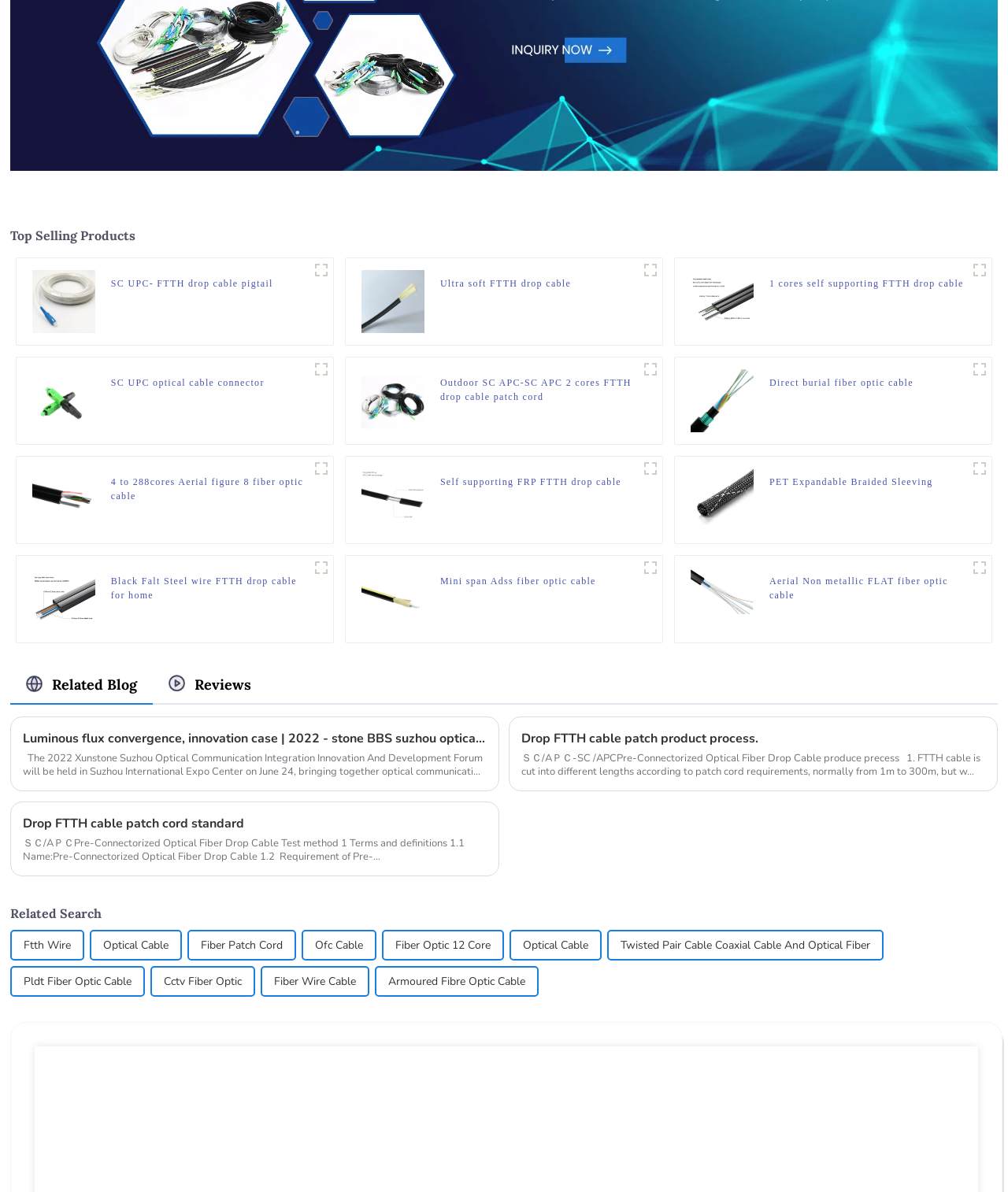What is the main category of products on this webpage?
Look at the screenshot and respond with a single word or phrase.

FTTH products